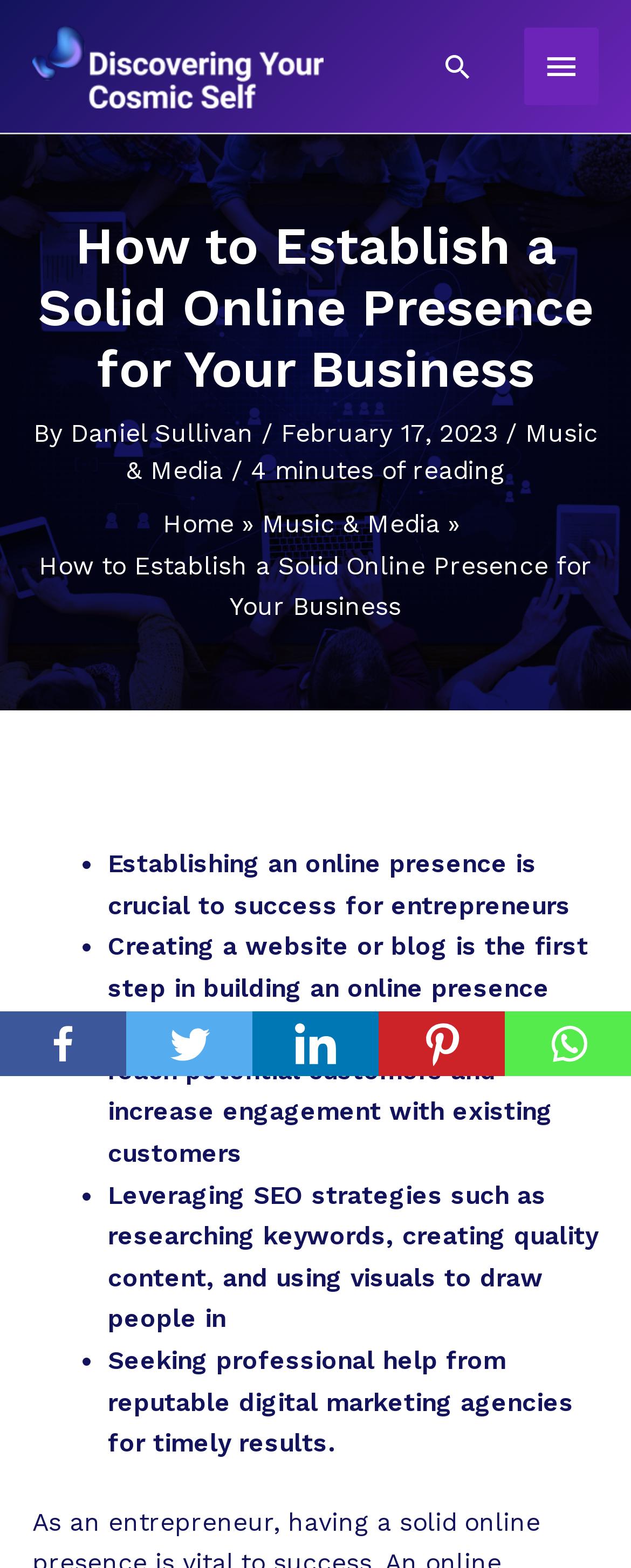Determine the bounding box coordinates for the clickable element required to fulfill the instruction: "Visit the Music & Media page". Provide the coordinates as four float numbers between 0 and 1, i.e., [left, top, right, bottom].

[0.2, 0.267, 0.947, 0.309]